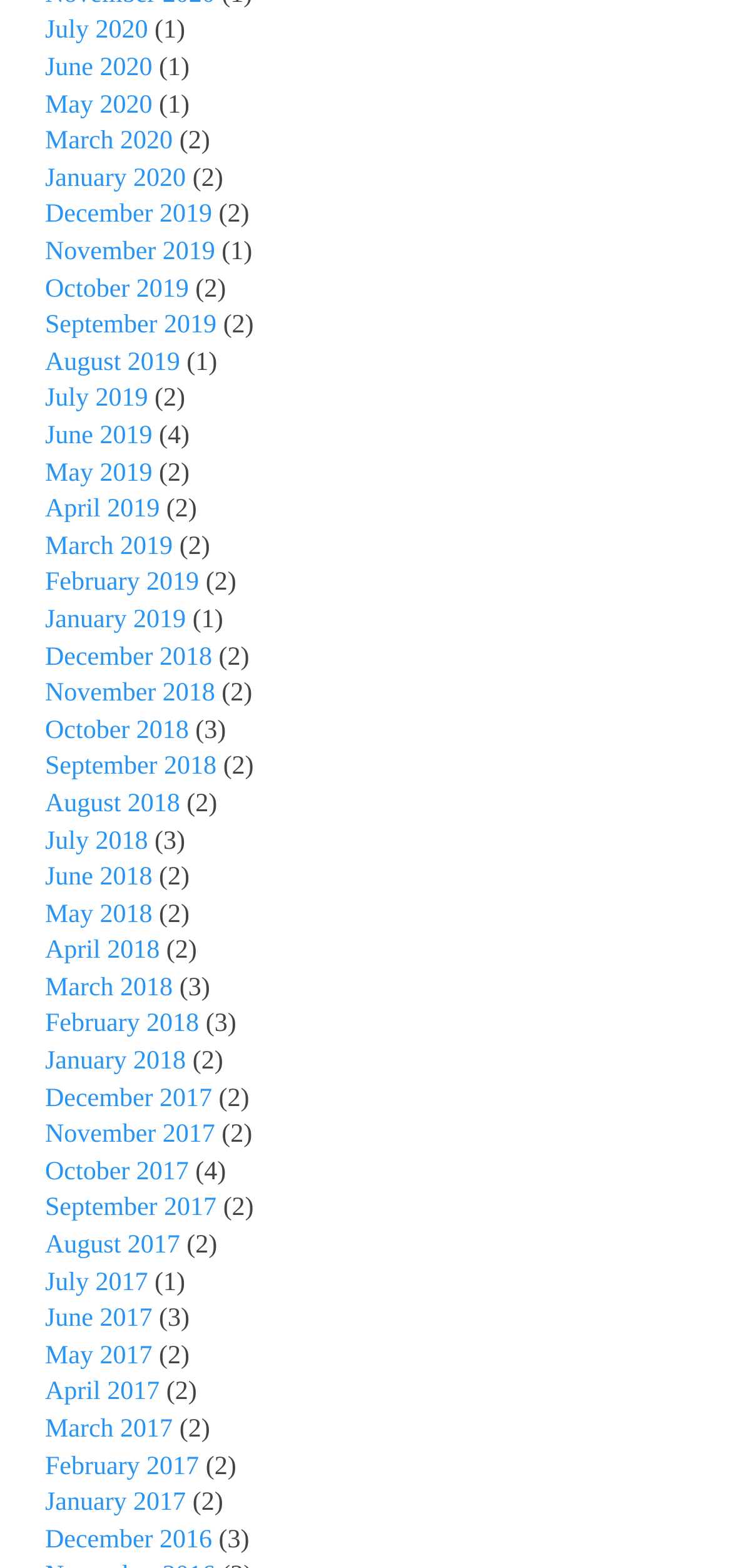What is the latest month with four articles?
Please provide a detailed and thorough answer to the question.

I searched for the latest month with a '(4)' next to it, indicating four articles. The latest such month is October 2017.